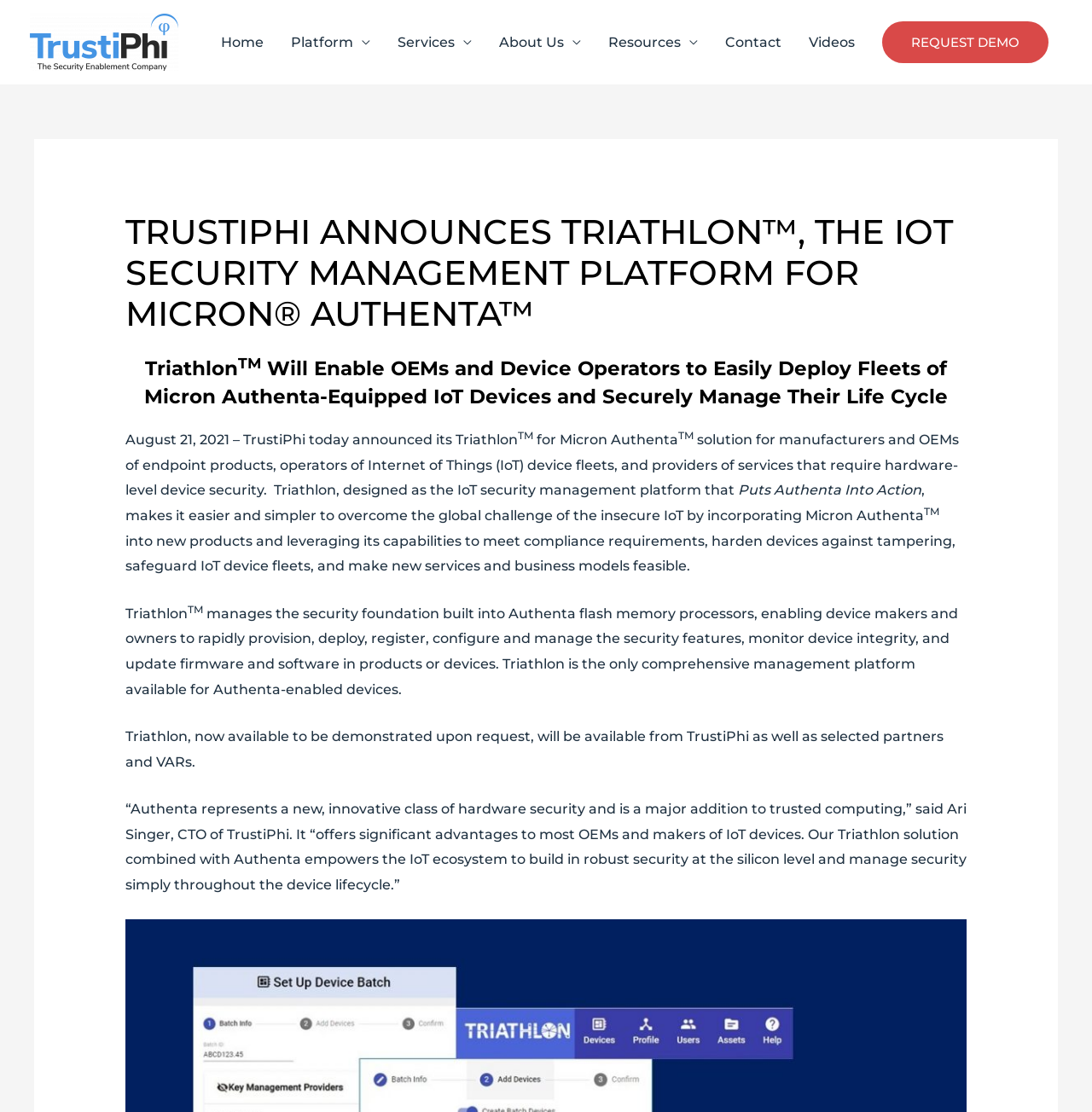Pinpoint the bounding box coordinates of the area that must be clicked to complete this instruction: "Click on the 'Videos' link".

[0.728, 0.013, 0.795, 0.062]